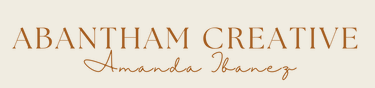Generate a detailed caption that encompasses all aspects of the image.

The image features the elegant logo of "Abantham Creative," designed by Amanda Ibanez. The logo embodies a modern and sophisticated aesthetic, characterized by a stylish font that emphasizes creativity and professionalism. The use of soft, warm colors complements the overall theme, suggesting a focus on artistic quality and personalized service in wedding photography and related creative arts. This design aligns seamlessly with the enchanting ambiance of Zion National Park, where stunning bridal photography sessions are captured, showcasing both the natural beauty of the location and the intricate details crafted by talented vendors like Lulu Weddings and Apotheca Flowers.